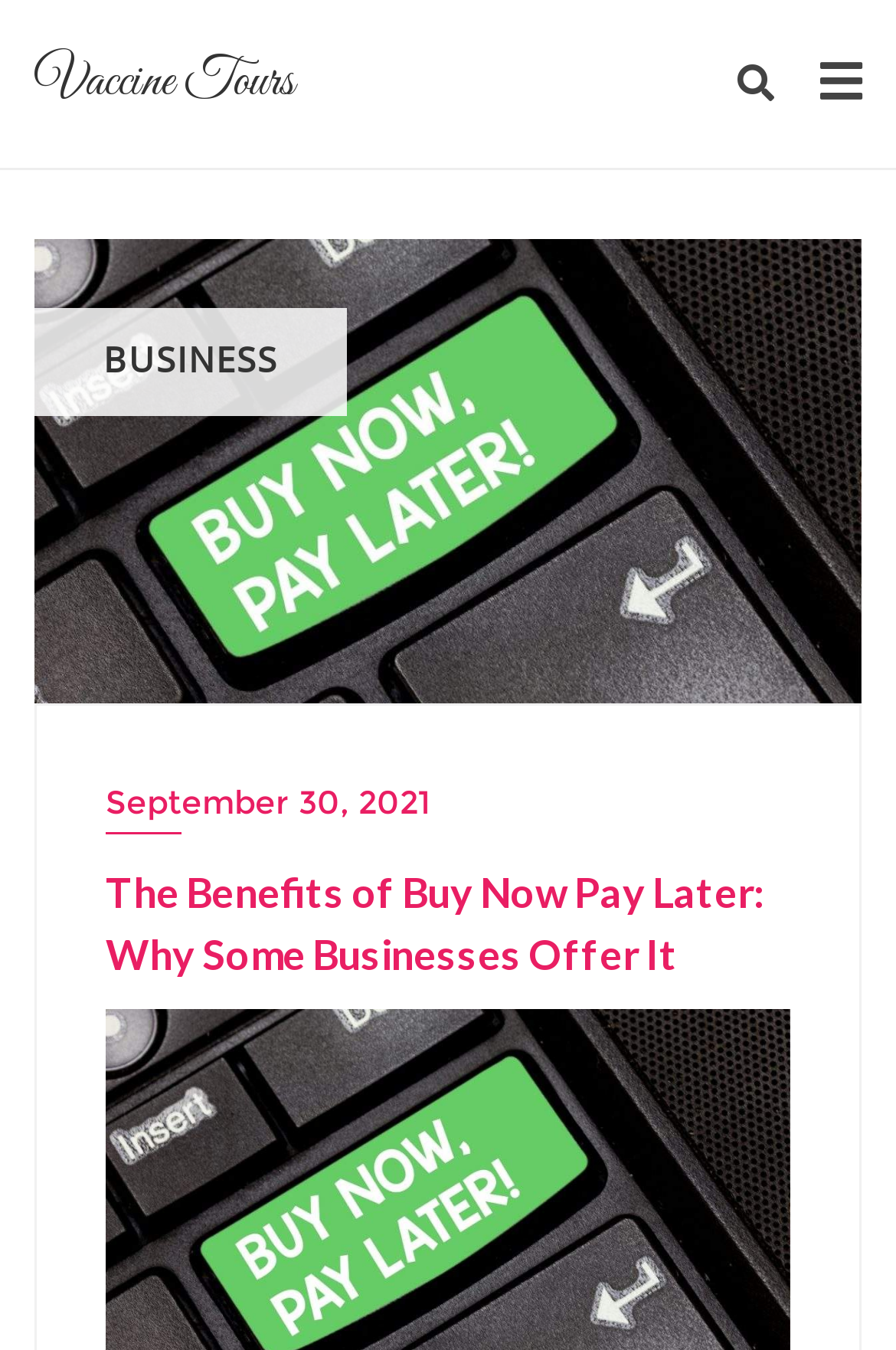What is the topic of the image on the webpage?
Answer the question based on the image using a single word or a brief phrase.

Buy Now Pay Later